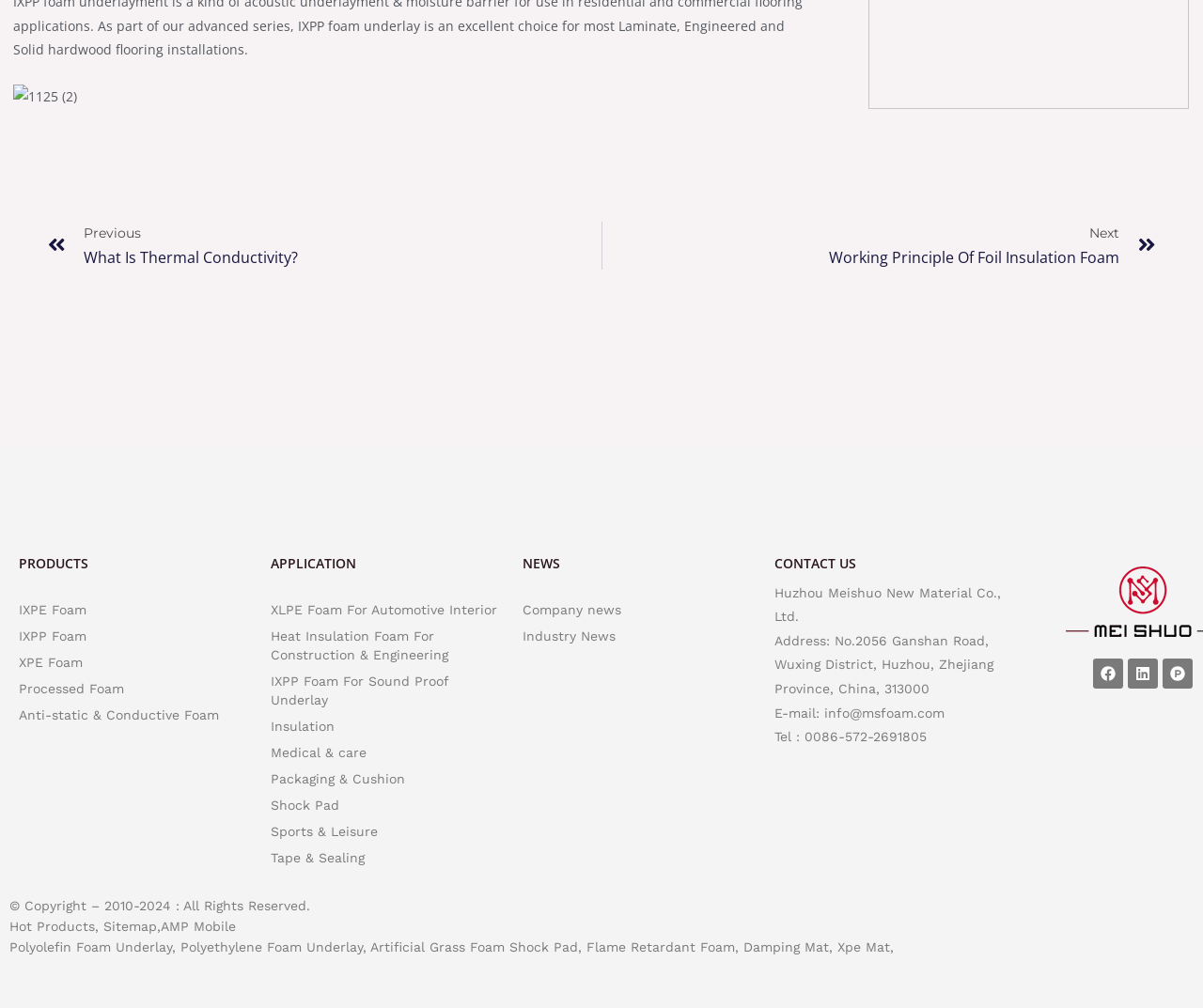Please provide a one-word or short phrase answer to the question:
What is the purpose of IXPE Foam?

Not specified